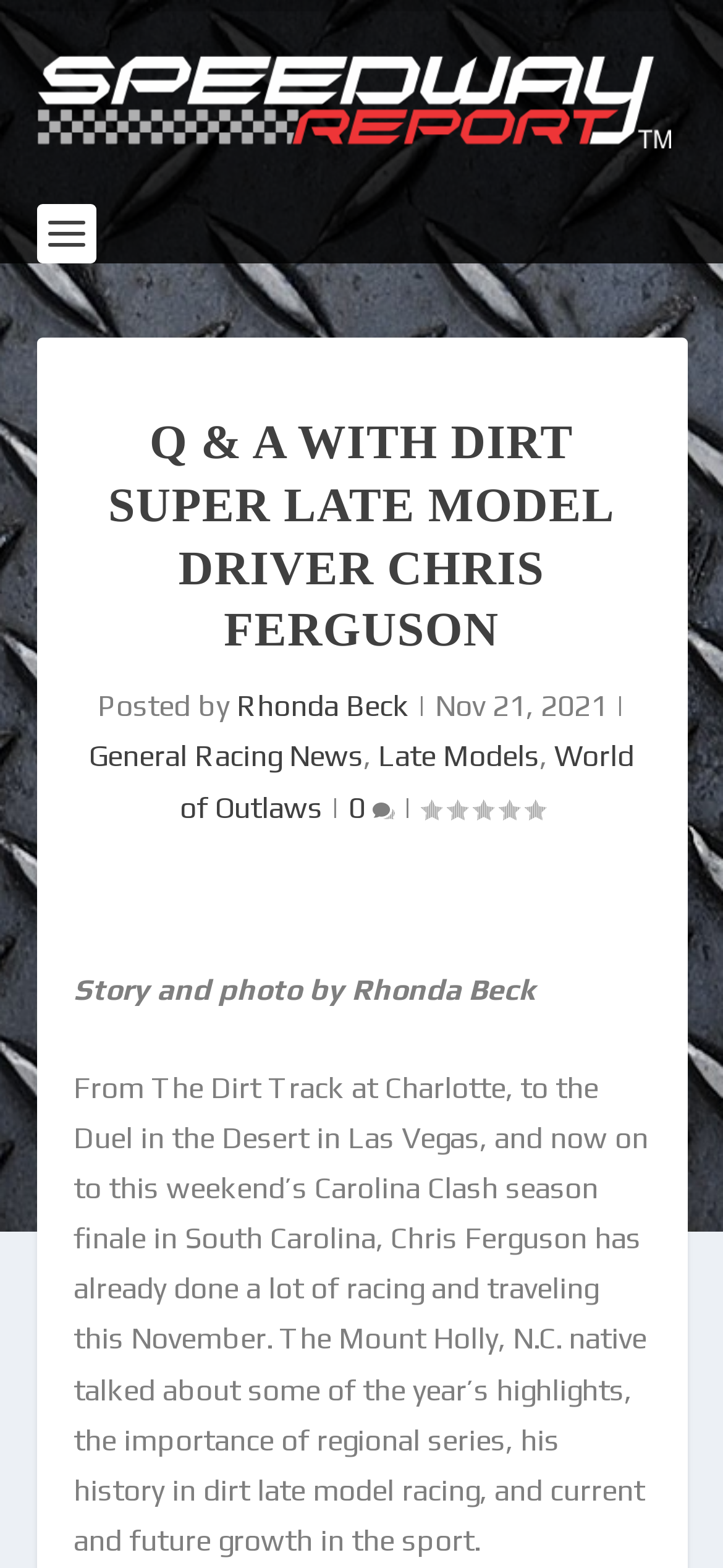Generate the main heading text from the webpage.

Q & A WITH DIRT SUPER LATE MODEL DRIVER CHRIS FERGUSON